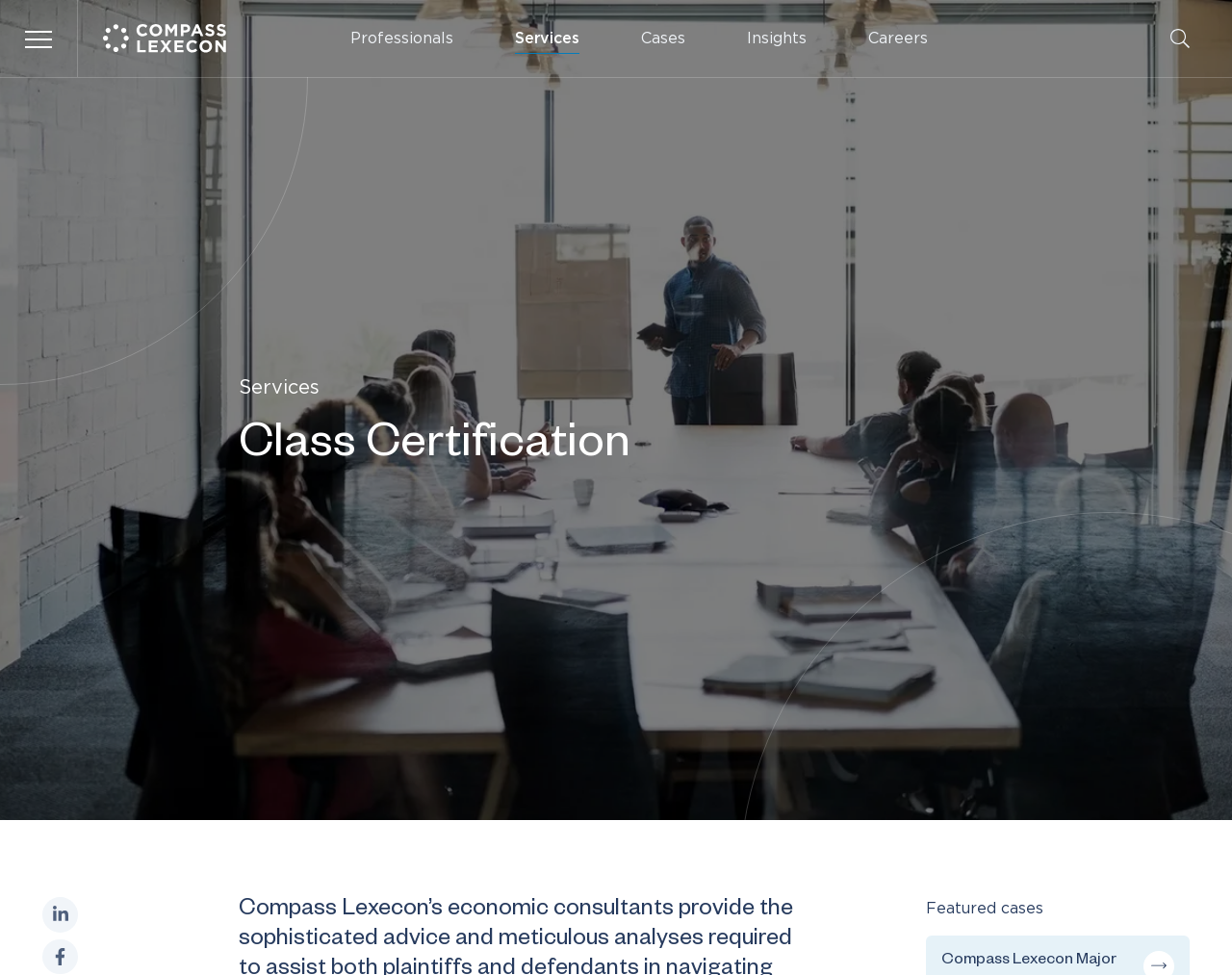How many social media sharing links are there?
Answer the question with as much detail as you can, using the image as a reference.

I searched for social media sharing links and found two links, one for sharing on LinkedIn and one for sharing on Facebook, both located at the bottom of the webpage.